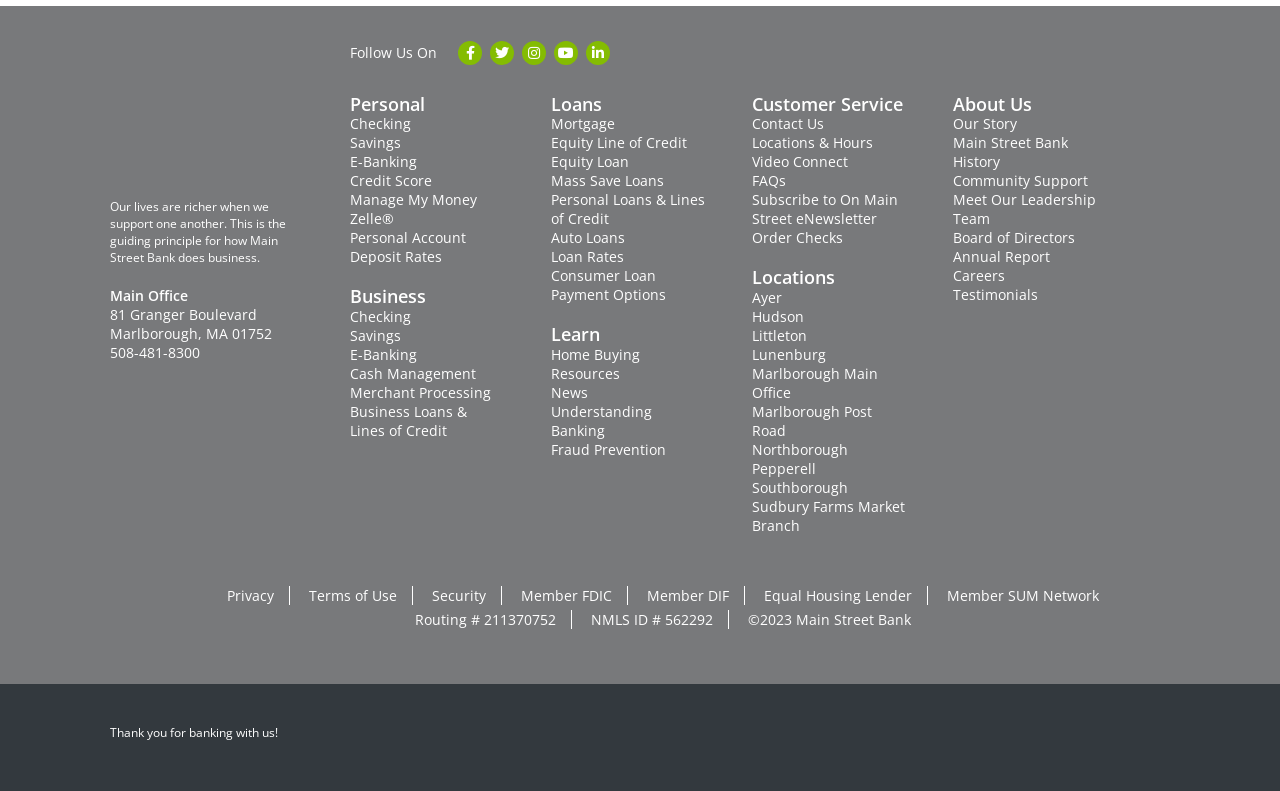Please locate the bounding box coordinates of the element that should be clicked to complete the given instruction: "Read about Main Street Bank's history".

[0.745, 0.169, 0.835, 0.217]